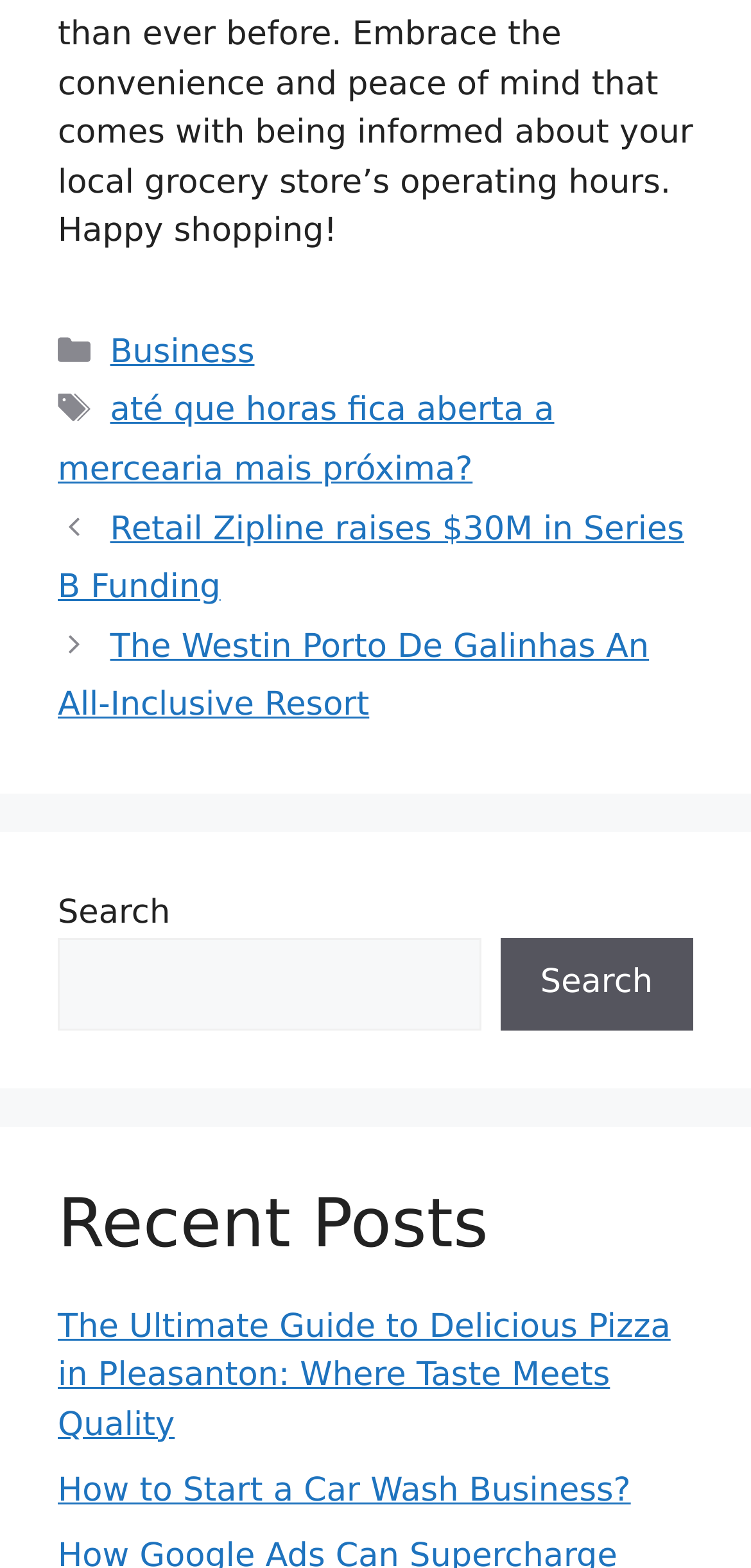Determine the bounding box coordinates of the region I should click to achieve the following instruction: "Click on the Diseases link". Ensure the bounding box coordinates are four float numbers between 0 and 1, i.e., [left, top, right, bottom].

None